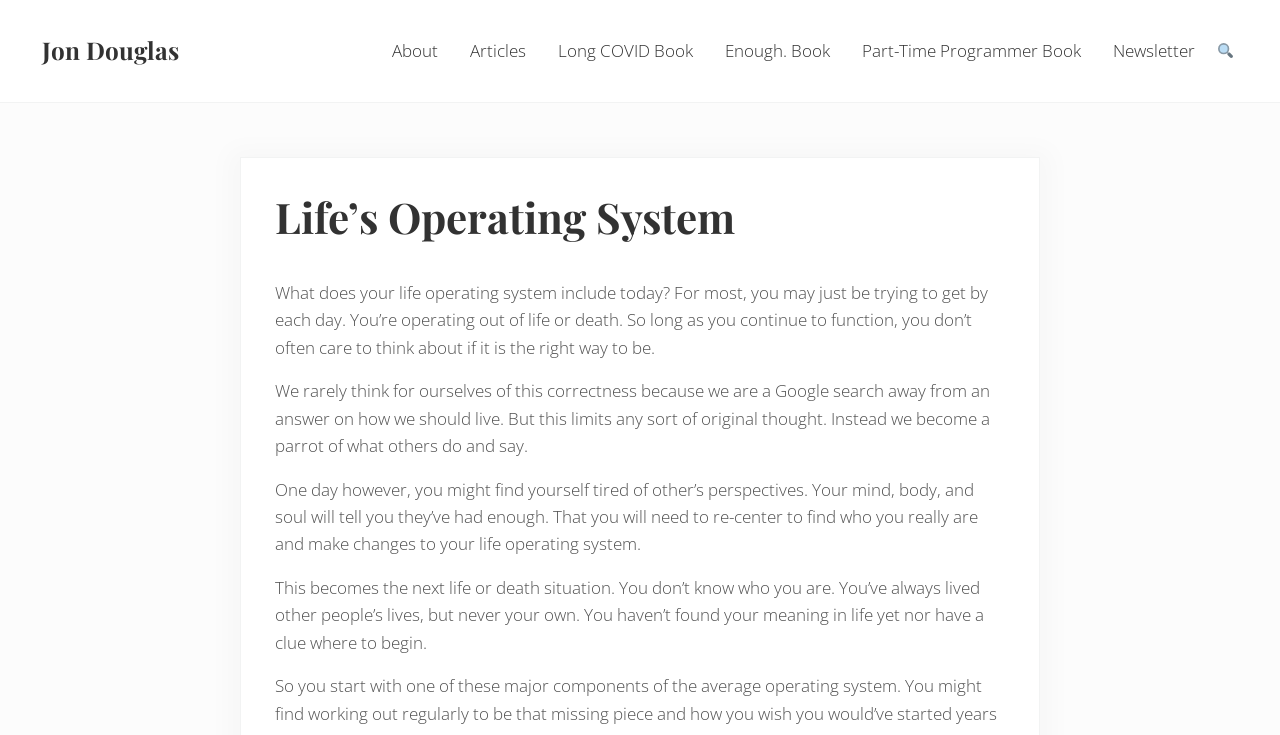Using the given description, provide the bounding box coordinates formatted as (top-left x, top-left y, bottom-right x, bottom-right y), with all values being floating point numbers between 0 and 1. Description: Jon Douglas

[0.032, 0.046, 0.14, 0.09]